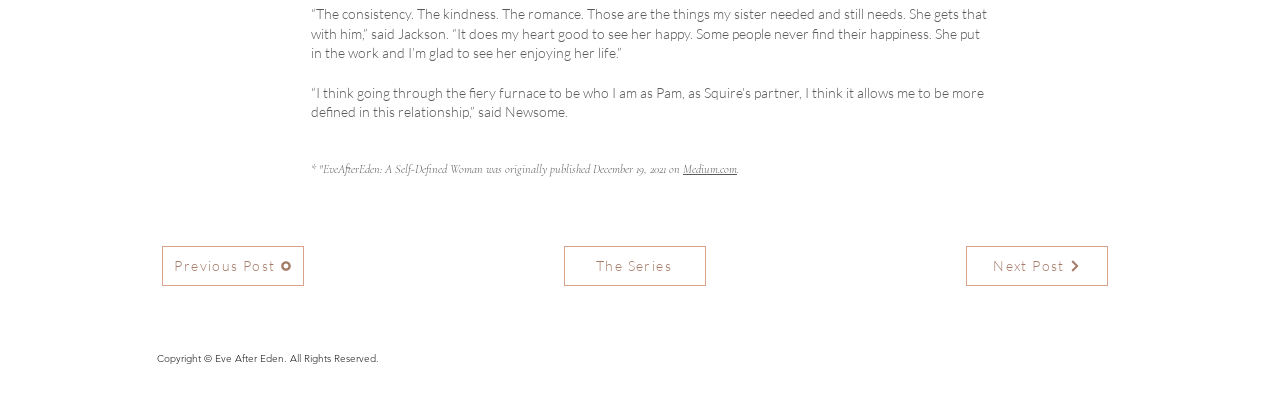What is the copyright information?
Please use the image to provide a one-word or short phrase answer.

Copyright © Eve After Eden. All Rights Reserved.